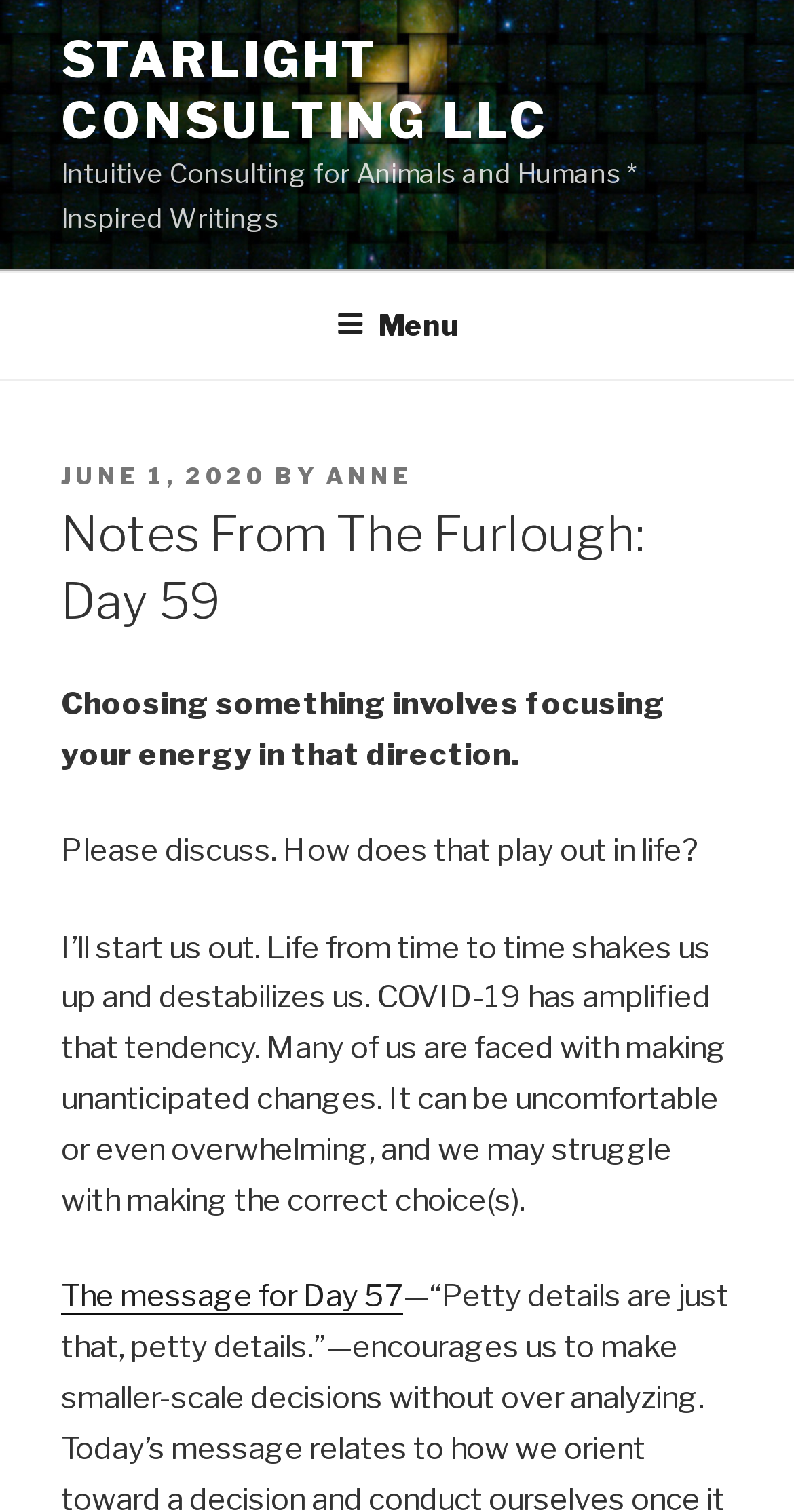Generate a thorough description of the webpage.

The webpage appears to be a blog post from Starlight Consulting LLC, with the title "Notes From The Furlough: Day 59". At the top left of the page, there is a link to the company's homepage, "STARLIGHT CONSULTING LLC", accompanied by a brief description "Intuitive Consulting for Animals and Humans * Inspired Writings". 

Below this, there is a top menu navigation bar that spans the entire width of the page. The menu button is located roughly in the middle of the navigation bar. 

The main content of the page is divided into sections. The first section displays the post's metadata, including the date "JUNE 1, 2020" and the author "ANNE". 

The main article begins with a heading "Notes From The Furlough: Day 59", followed by three paragraphs of text. The first paragraph discusses the idea of choosing something and focusing one's energy. The second paragraph invites the reader to discuss how this concept plays out in life. The third paragraph is a personal reflection on the challenges of making choices, particularly in the context of the COVID-19 pandemic. 

At the bottom of the page, there is a link to a previous post, "The message for Day 57".